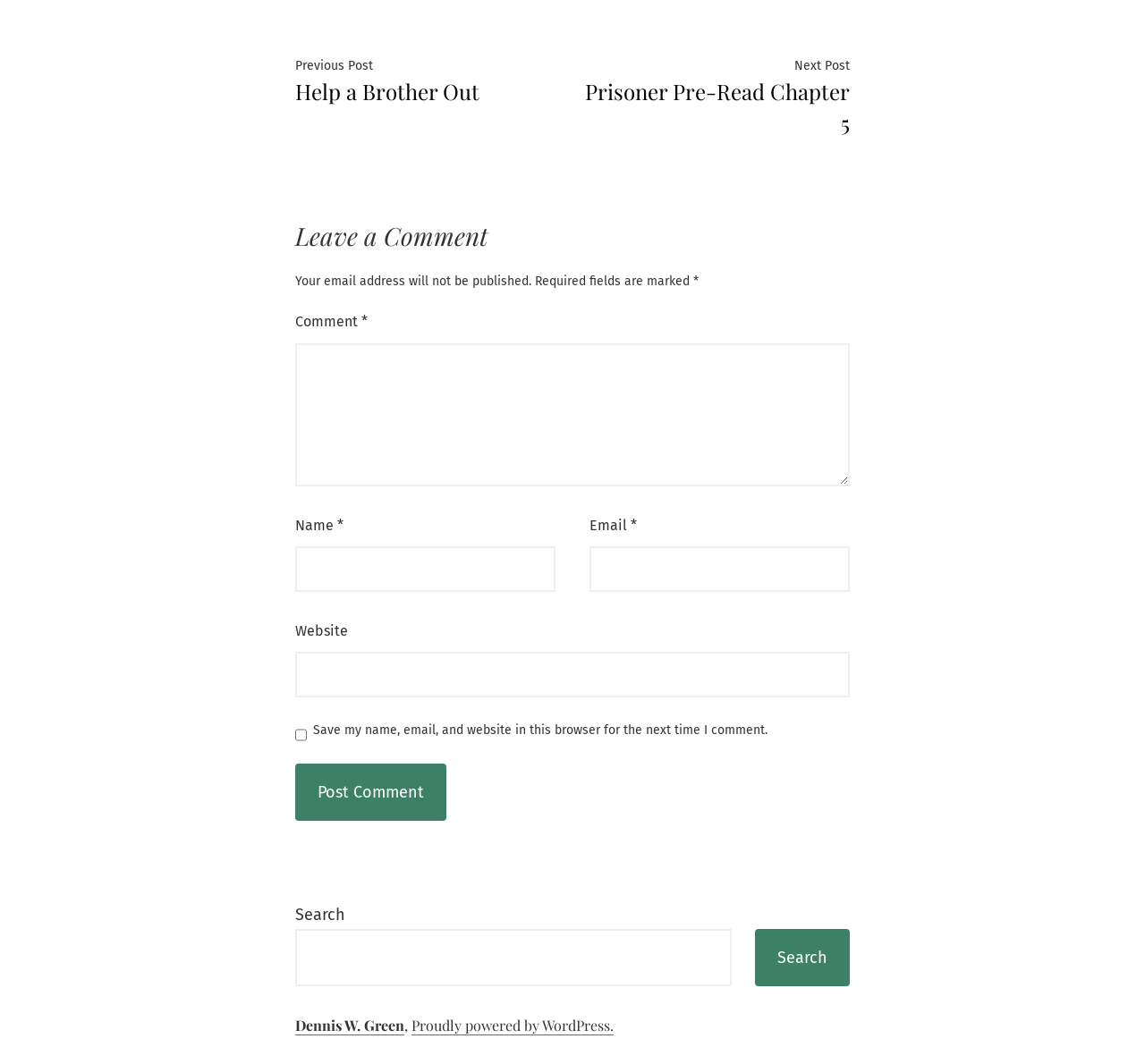Could you find the bounding box coordinates of the clickable area to complete this instruction: "Leave a comment"?

[0.258, 0.207, 0.742, 0.238]